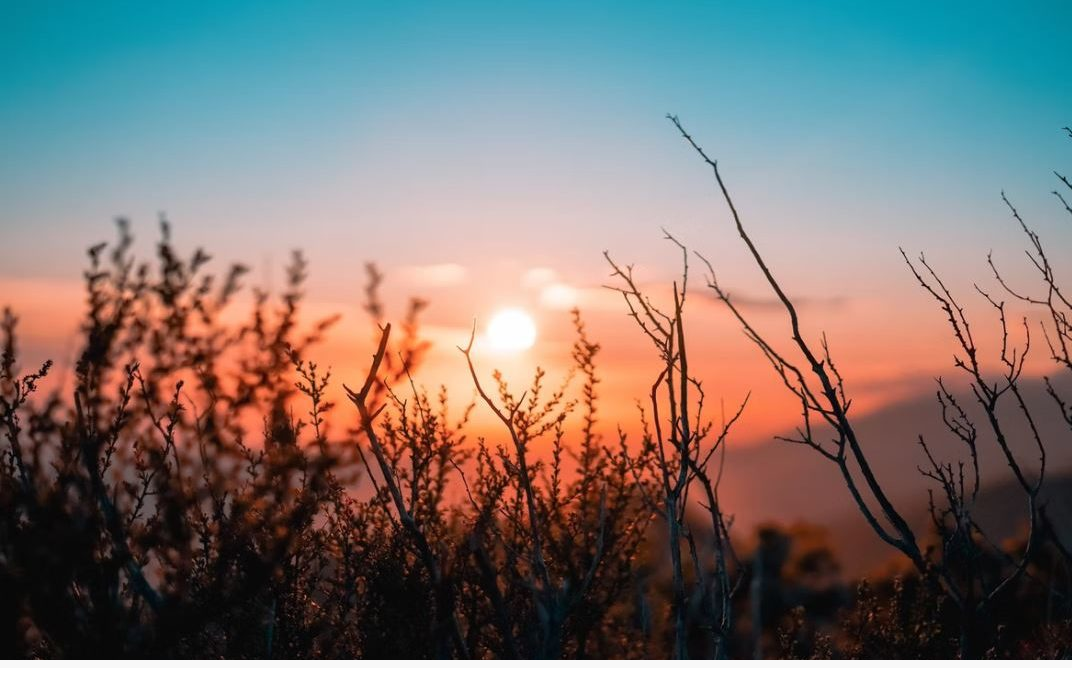What is silhouetted in the foreground? Using the information from the screenshot, answer with a single word or phrase.

Delicate branches